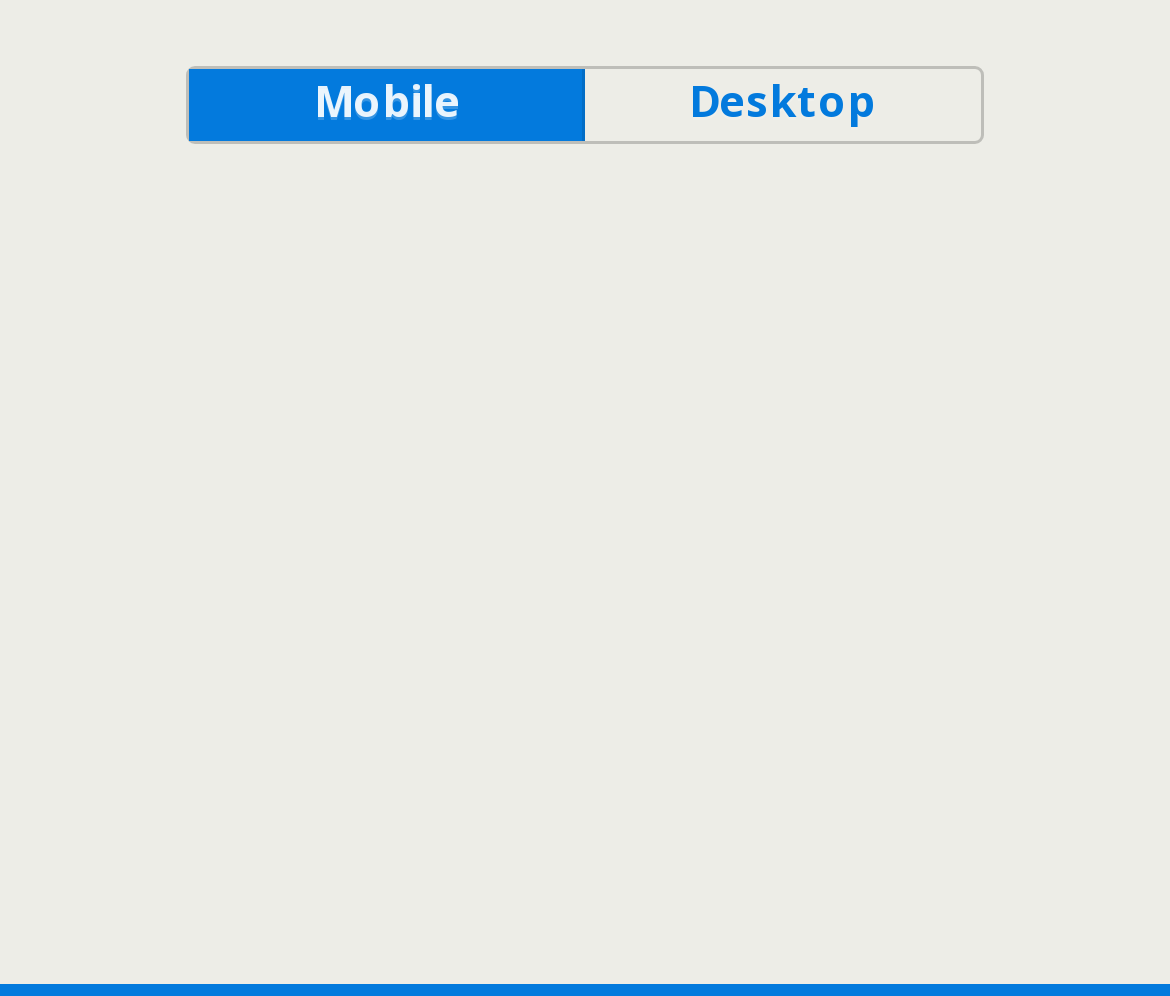Identify the bounding box for the UI element that is described as follows: "mobile".

[0.163, 0.069, 0.5, 0.142]